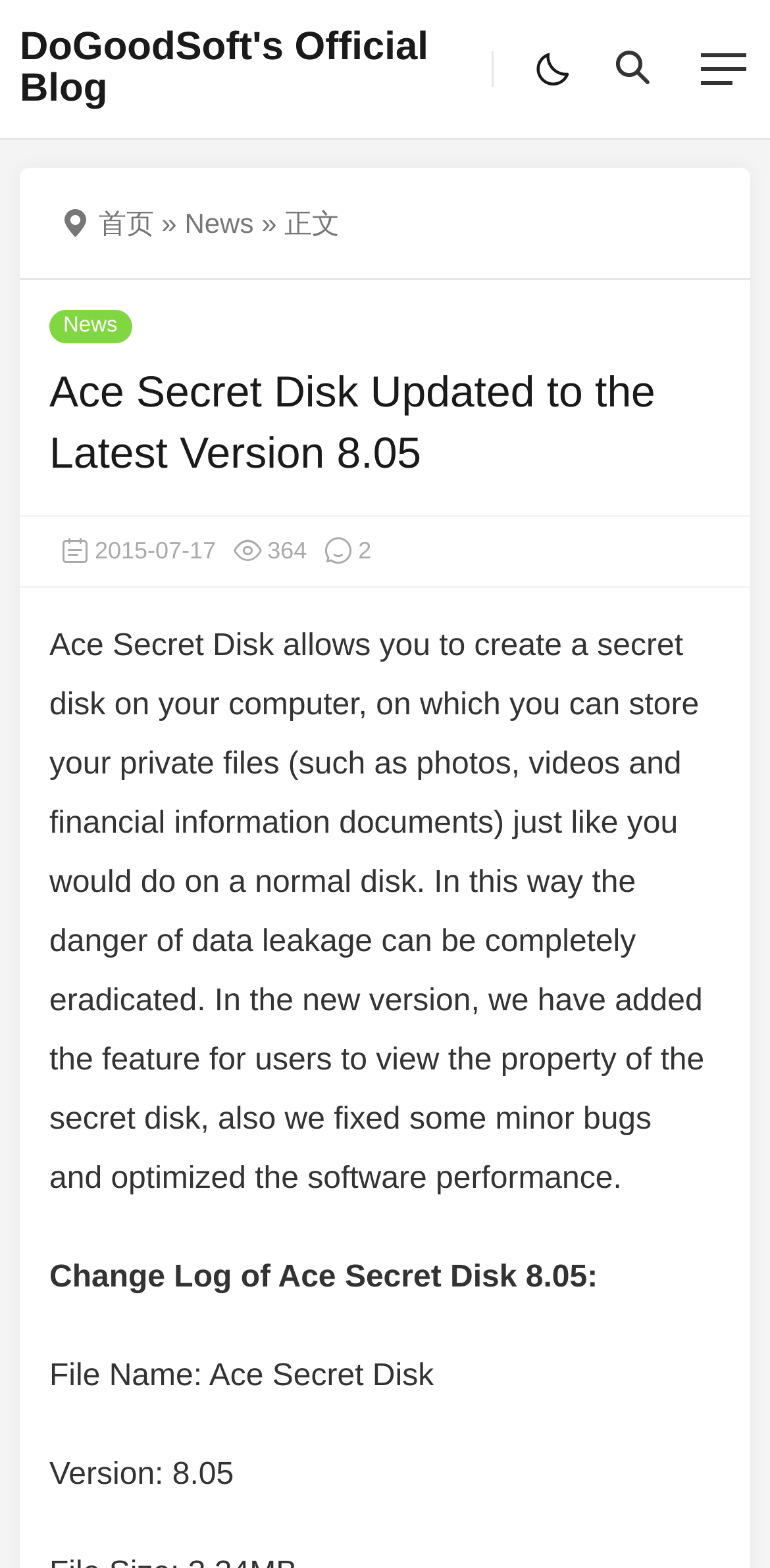Please find and report the bounding box coordinates of the element to click in order to perform the following action: "go to DoGoodSoft's Official Blog". The coordinates should be expressed as four float numbers between 0 and 1, in the format [left, top, right, bottom].

[0.026, 0.016, 0.556, 0.07]